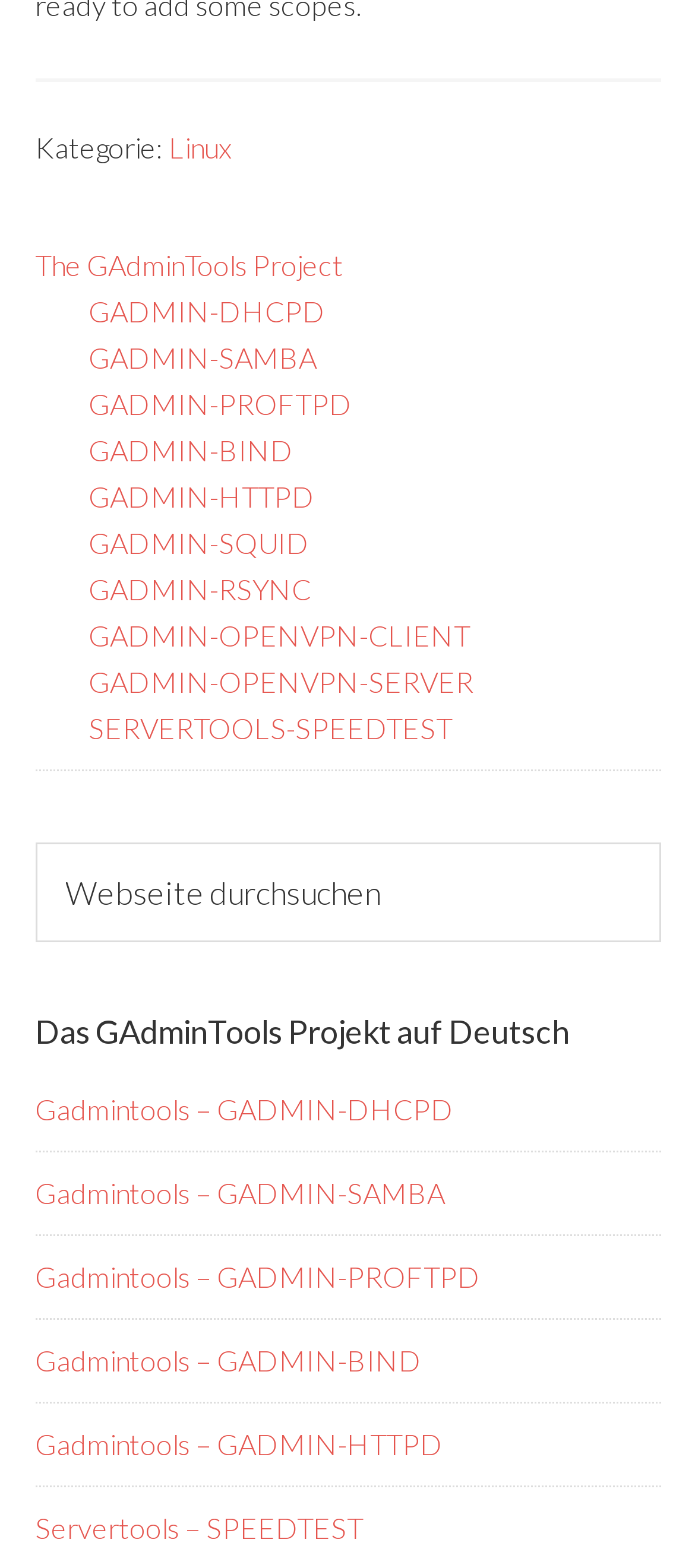Using the provided element description: "GADMIN-BIND", identify the bounding box coordinates. The coordinates should be four floats between 0 and 1 in the order [left, top, right, bottom].

[0.127, 0.276, 0.422, 0.297]